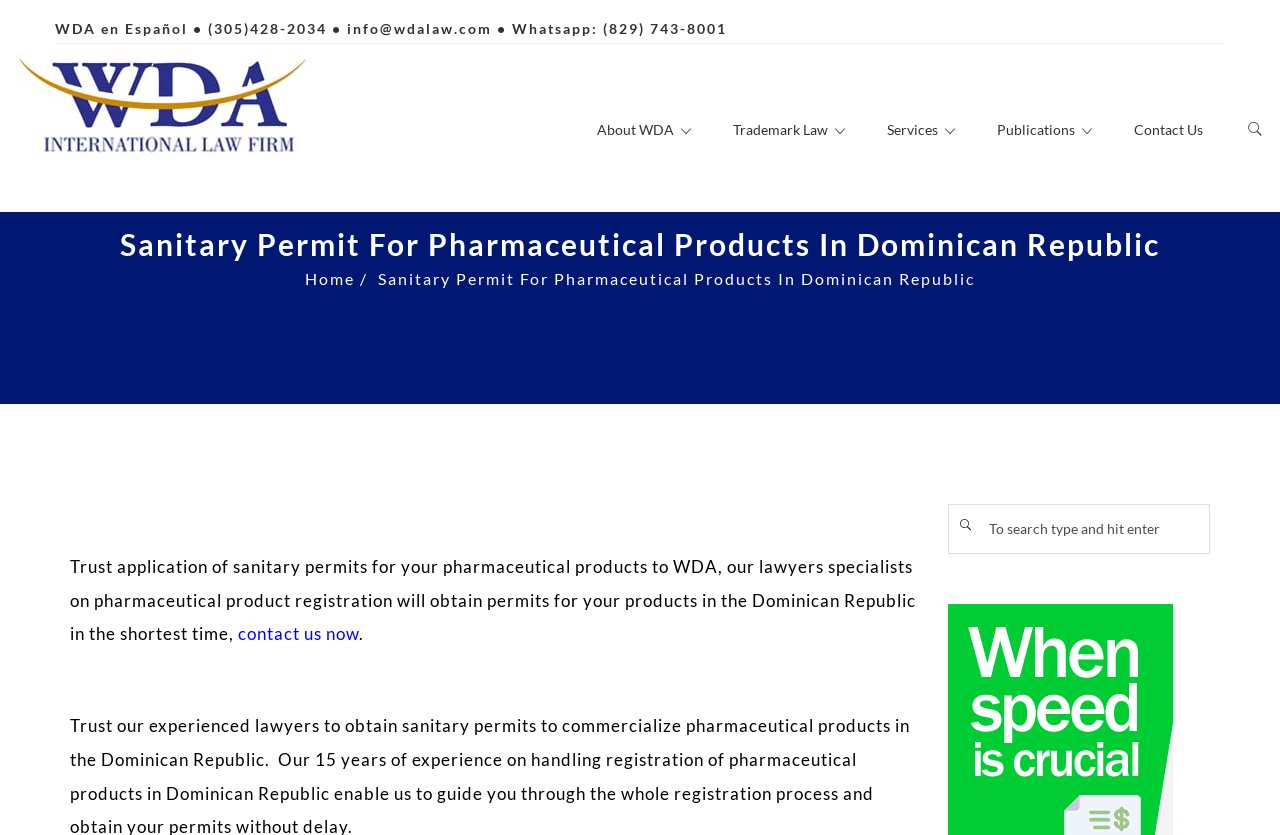Using the given description, provide the bounding box coordinates formatted as (top-left x, top-left y, bottom-right x, bottom-right y), with all values being floating point numbers between 0 and 1. Description: Contact Us

[0.87, 0.065, 0.957, 0.246]